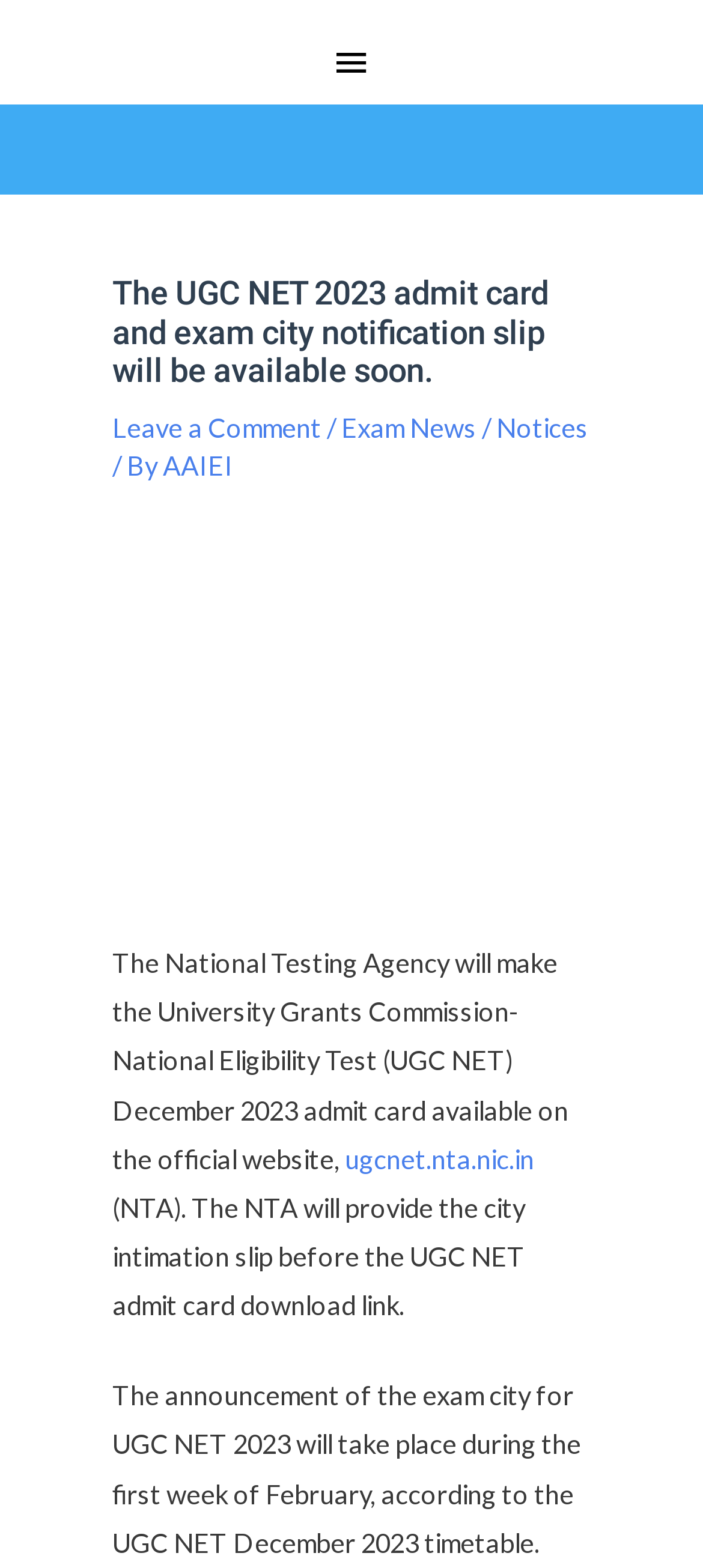Provide a short, one-word or phrase answer to the question below:
What is the UGC NET 2023 admit card notification about?

Exam city notification slip